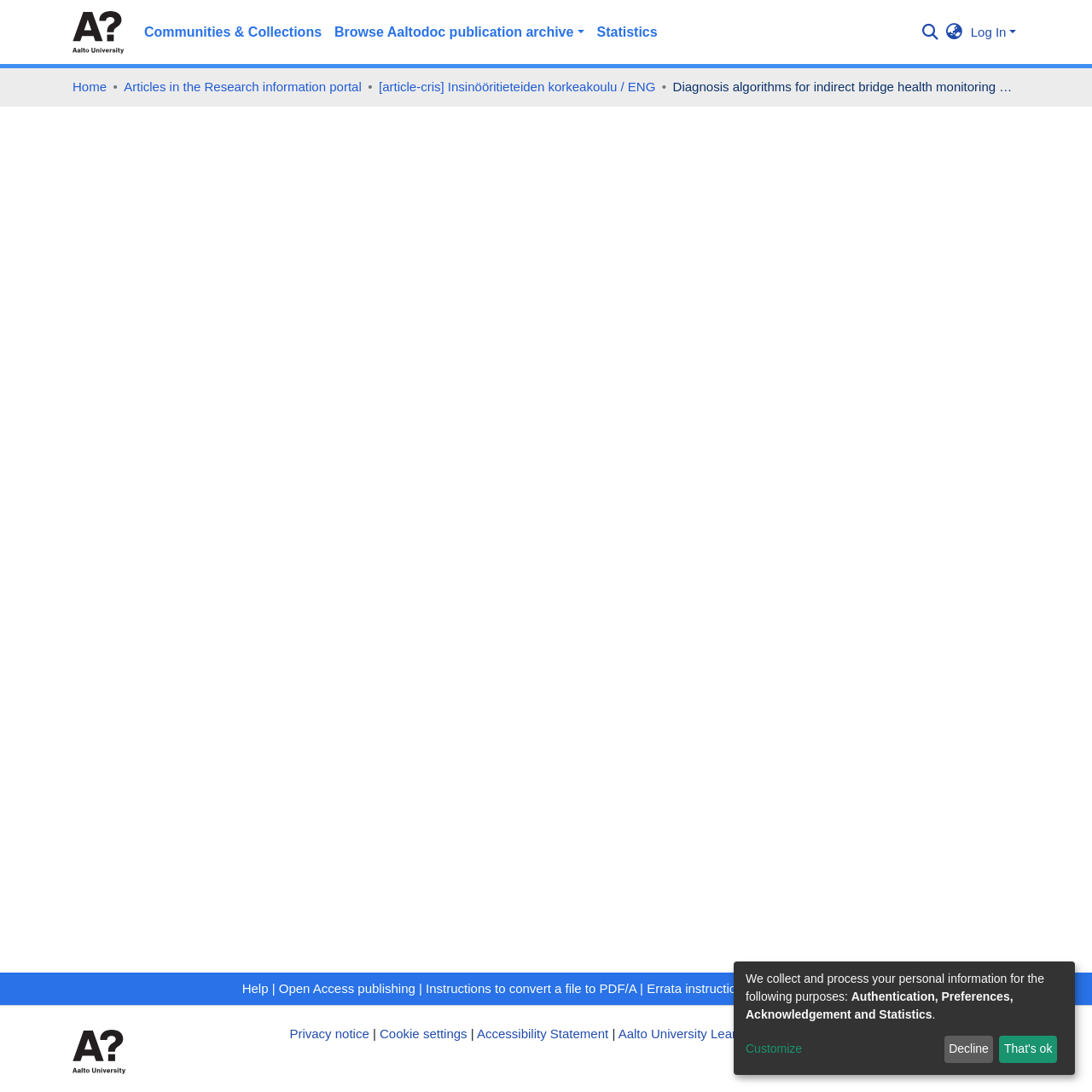Use a single word or phrase to answer the question: 
What is the language of the publication?

Not specified